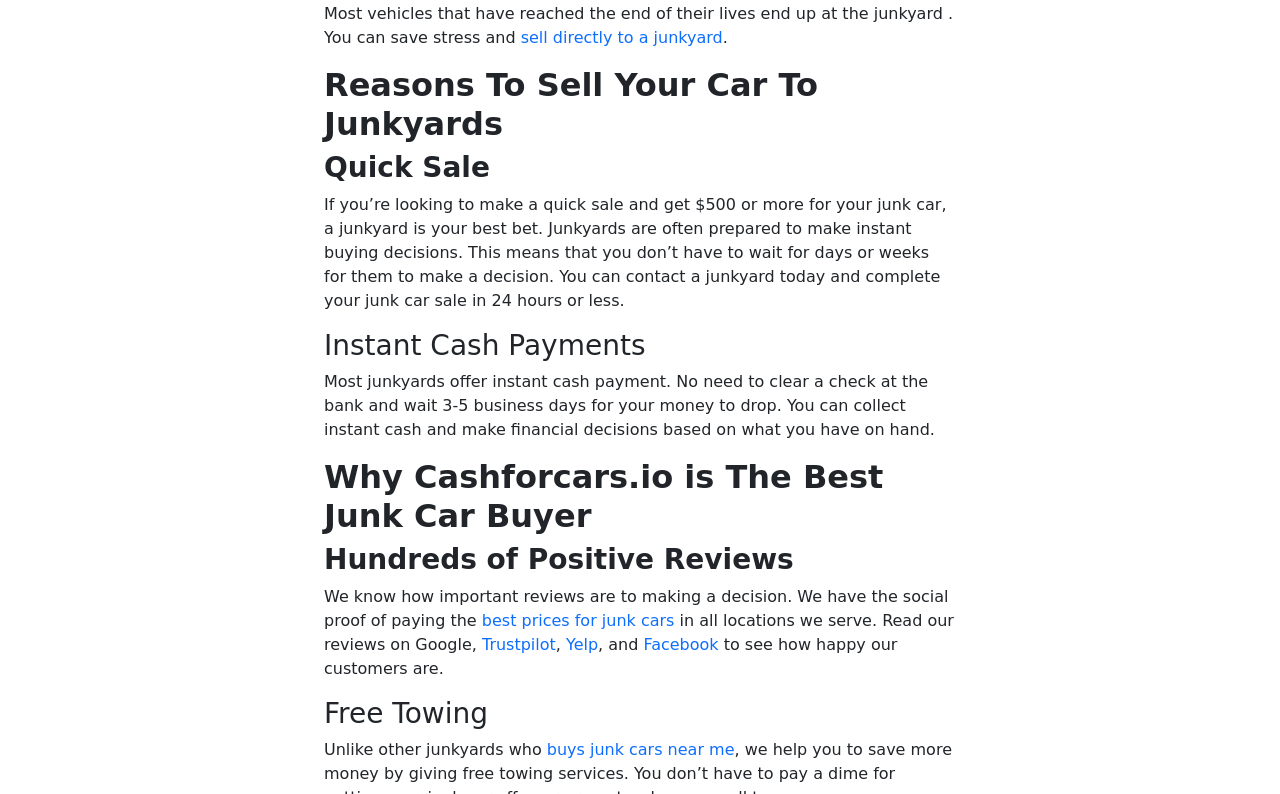What is a unique feature of Cashforcars.io?
Look at the image and construct a detailed response to the question.

The webpage highlights that Cashforcars.io has hundreds of positive reviews, which can be found on platforms such as Google, Trustpilot, Yelp, and Facebook, indicating a high level of customer satisfaction.